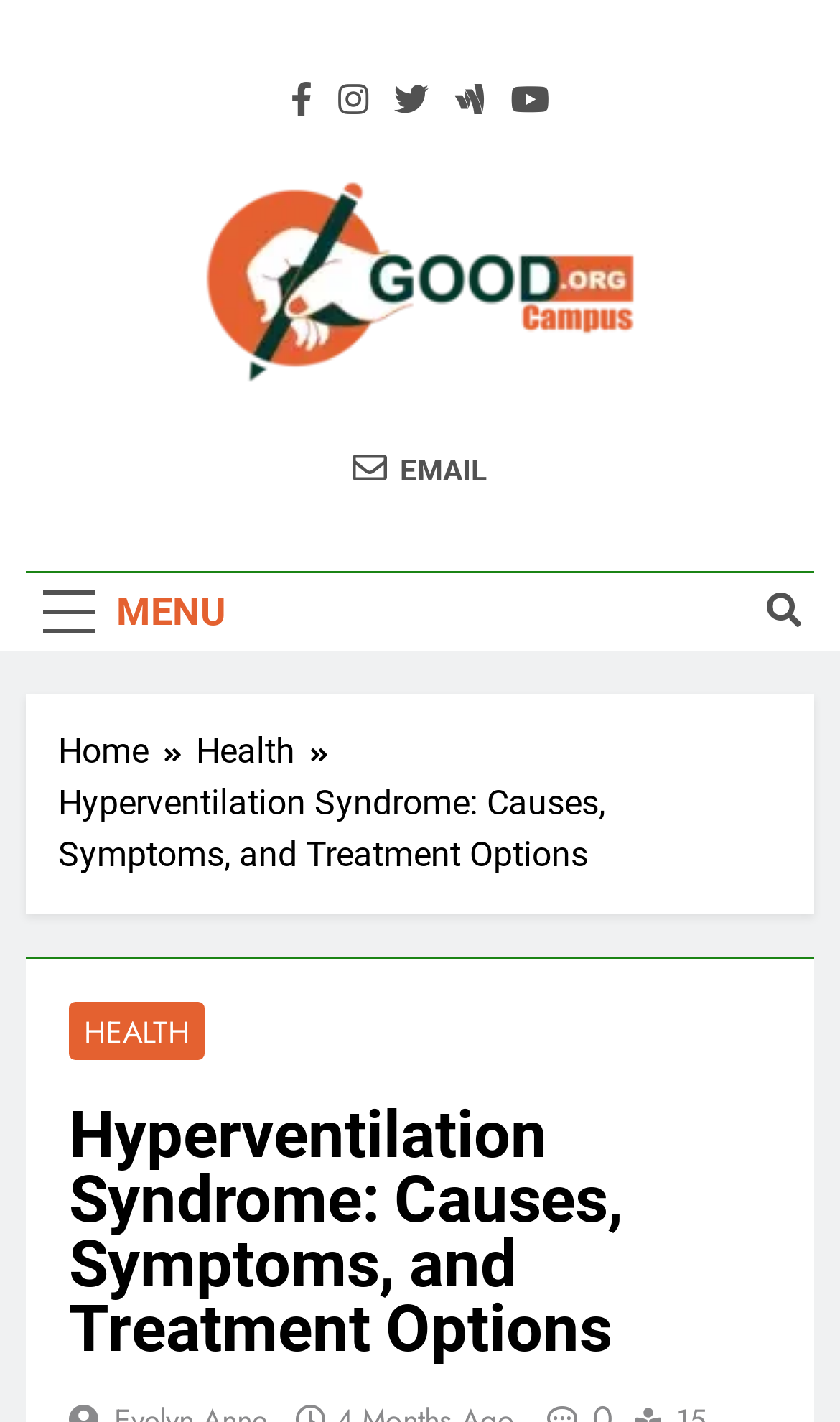Is the menu button expanded? Refer to the image and provide a one-word or short phrase answer.

No